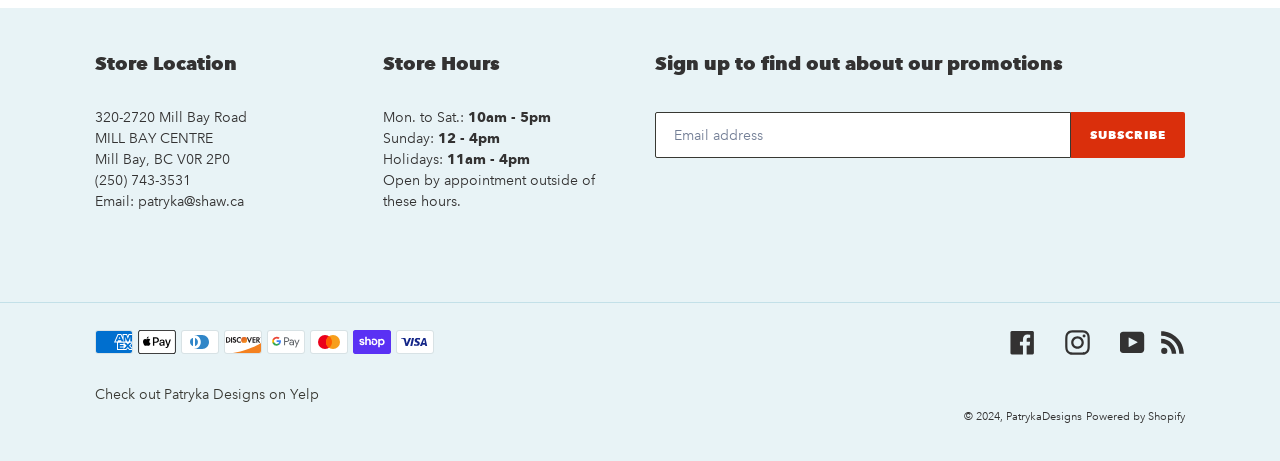What are the store hours on Sundays?
Using the image as a reference, answer the question with a short word or phrase.

12 - 4pm